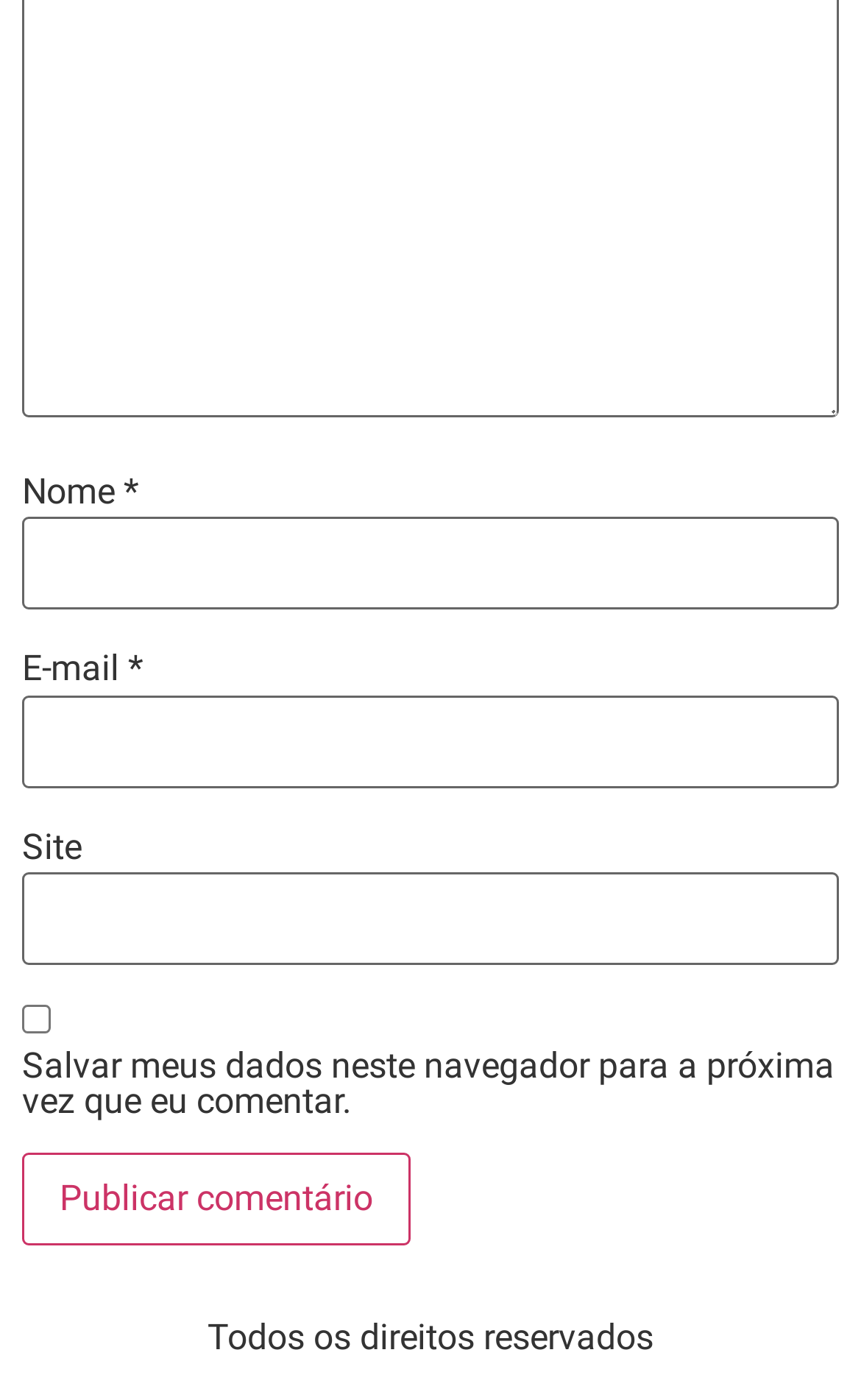Using the provided element description, identify the bounding box coordinates as (top-left x, top-left y, bottom-right x, bottom-right y). Ensure all values are between 0 and 1. Description: parent_node: Site name="url"

[0.026, 0.623, 0.974, 0.689]